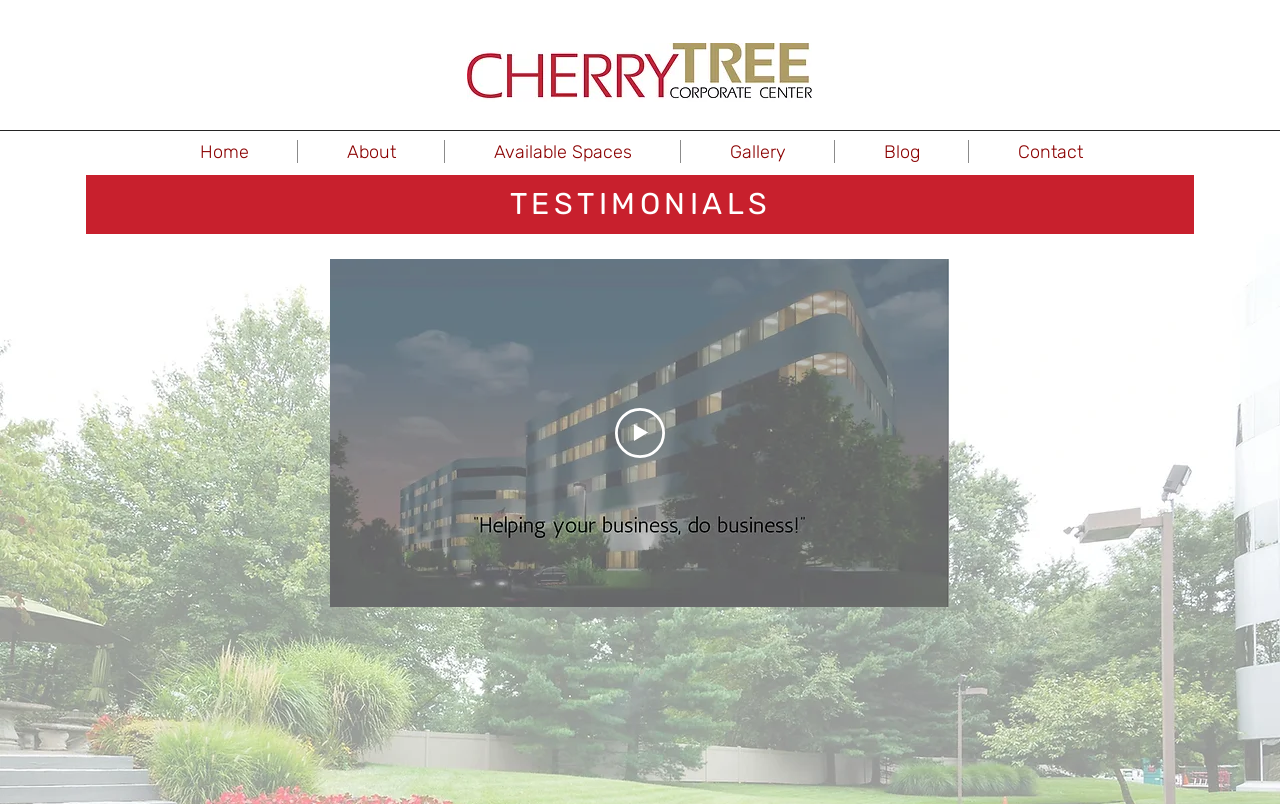What is the text of the heading element?
Based on the image, provide a one-word or brief-phrase response.

TESTIMONIALS